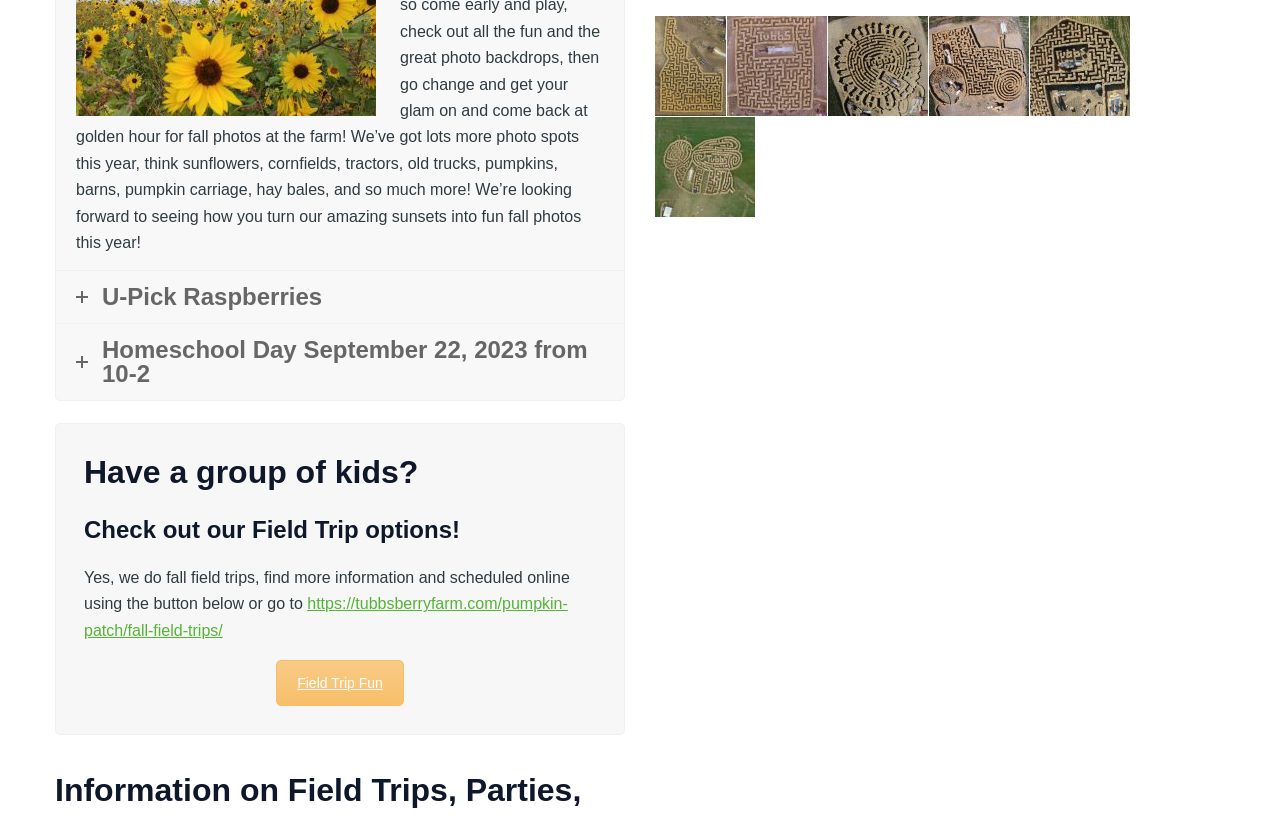Identify the bounding box coordinates for the element you need to click to achieve the following task: "Click U-Pick Raspberries". The coordinates must be four float values ranging from 0 to 1, formatted as [left, top, right, bottom].

[0.044, 0.332, 0.488, 0.396]